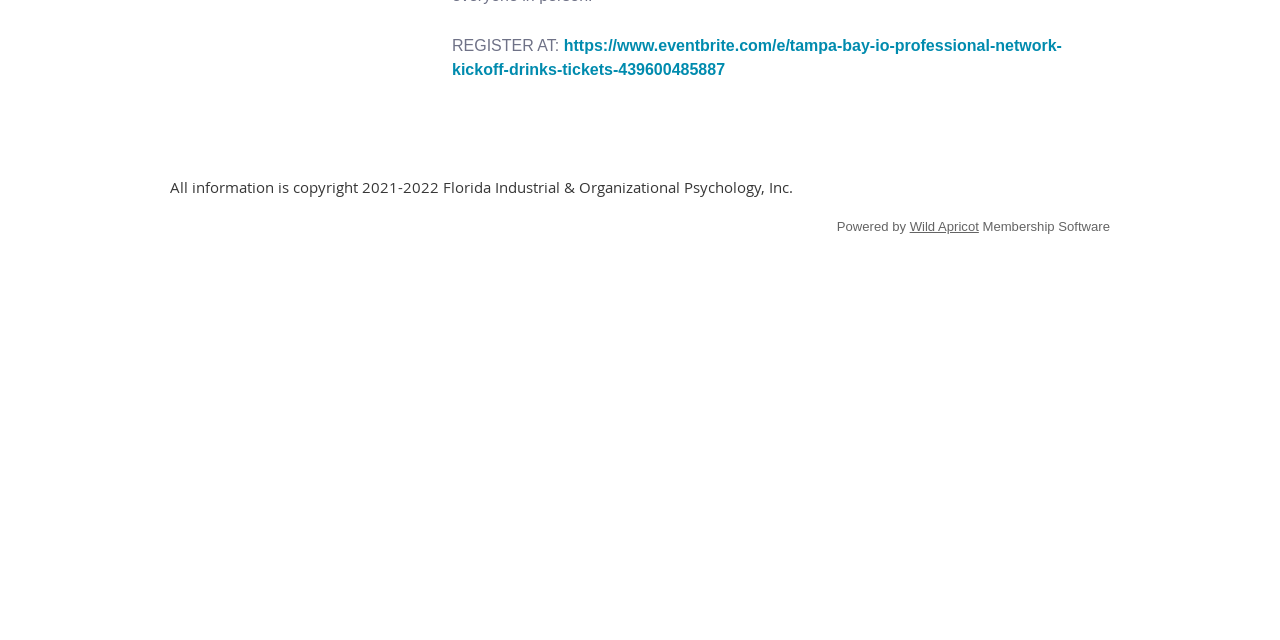Give the bounding box coordinates for this UI element: "https://www.eventbrite.com/e/tampa-bay-io-professional-network-kickoff-drinks-tickets-439600485887". The coordinates should be four float numbers between 0 and 1, arranged as [left, top, right, bottom].

[0.353, 0.058, 0.83, 0.122]